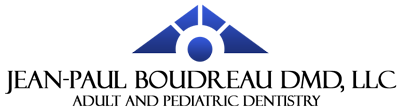Provide a comprehensive description of the image.

The image features the logo of "Jean-Paul Boudreau DMD, LLC," a dental practice that specializes in both adult and pediatric dentistry. The logo incorporates a distinctive geometric design in shades of blue, suggesting professionalism and trust. The text below the logo clearly states "ADULT AND PEDIATRIC DENTISTRY," emphasizing the practice's commitment to providing dental care for all ages. This visual representation establishes the identity and focus of the dental office, making it easily recognizable to potential patients.